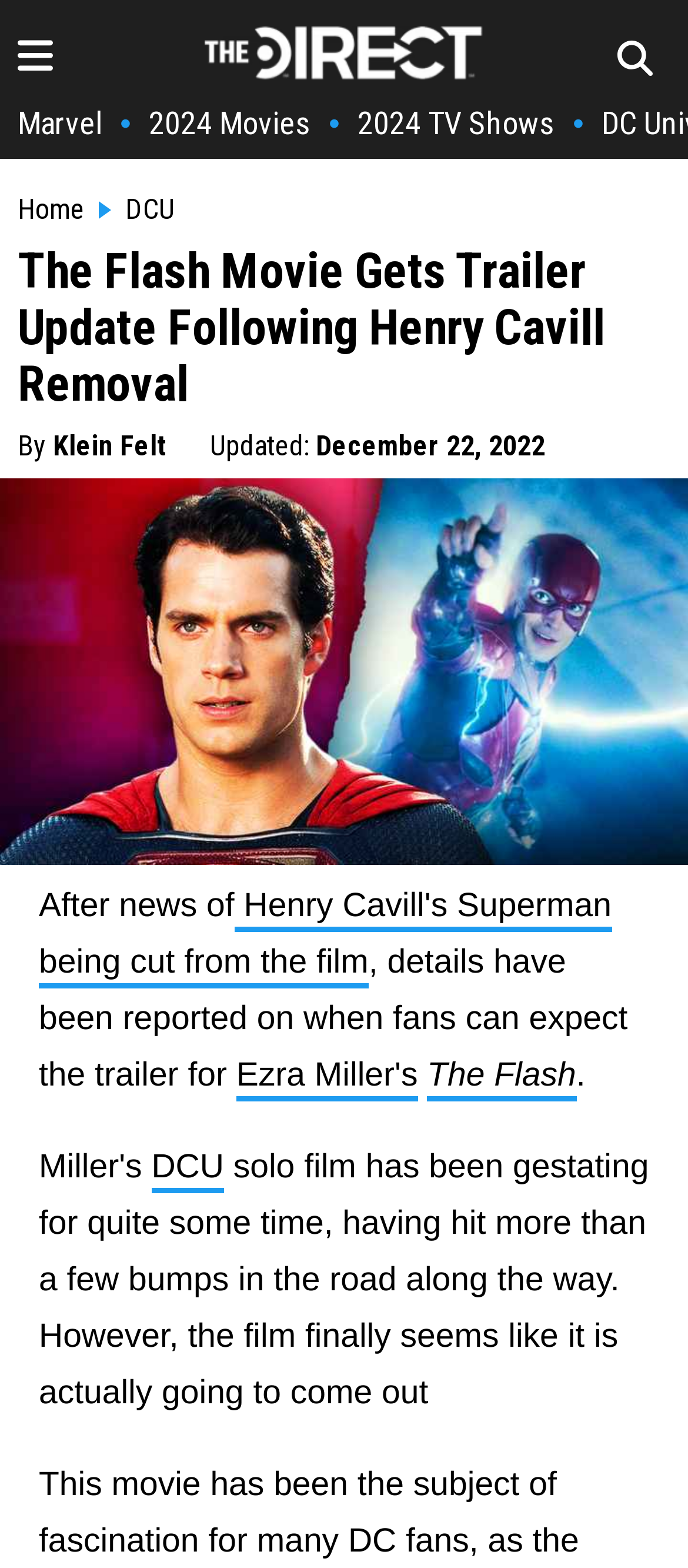Provide a short answer to the following question with just one word or phrase: What is the date of the article update?

December 22, 2022